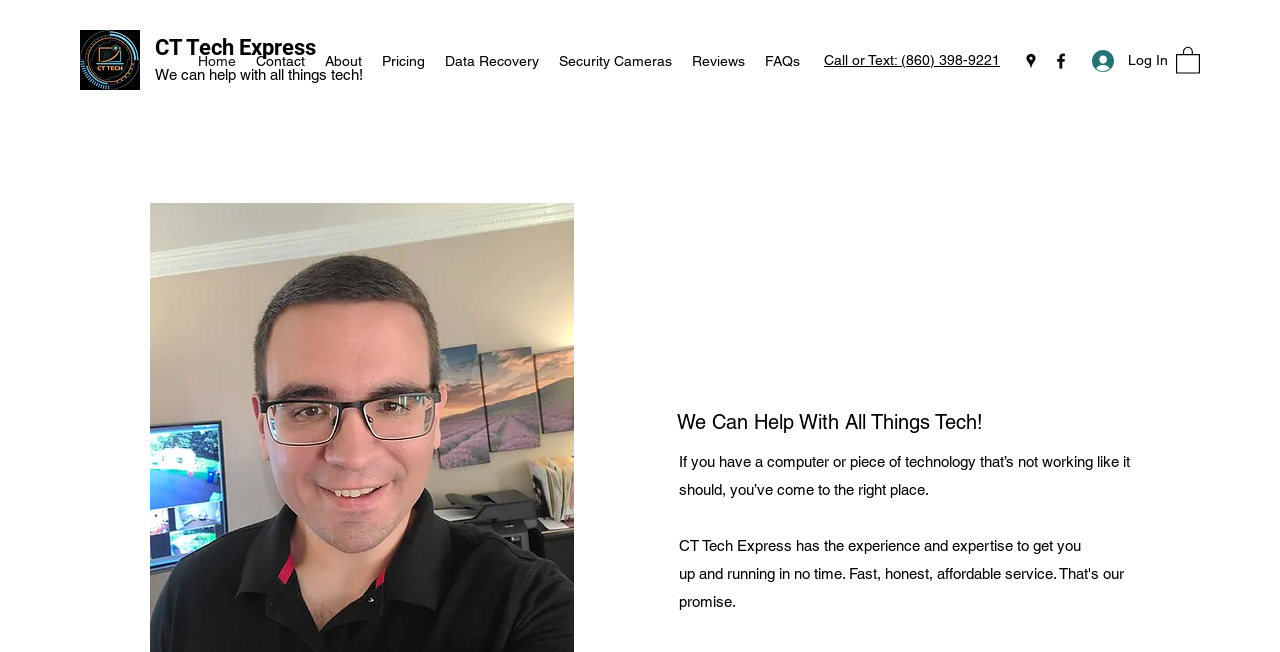What is the phone number to call or text?
Provide an in-depth and detailed explanation in response to the question.

I found the phone number by looking at the link element with the text 'Call or Text: (860) 398-9221' which is located at the top right corner of the webpage.